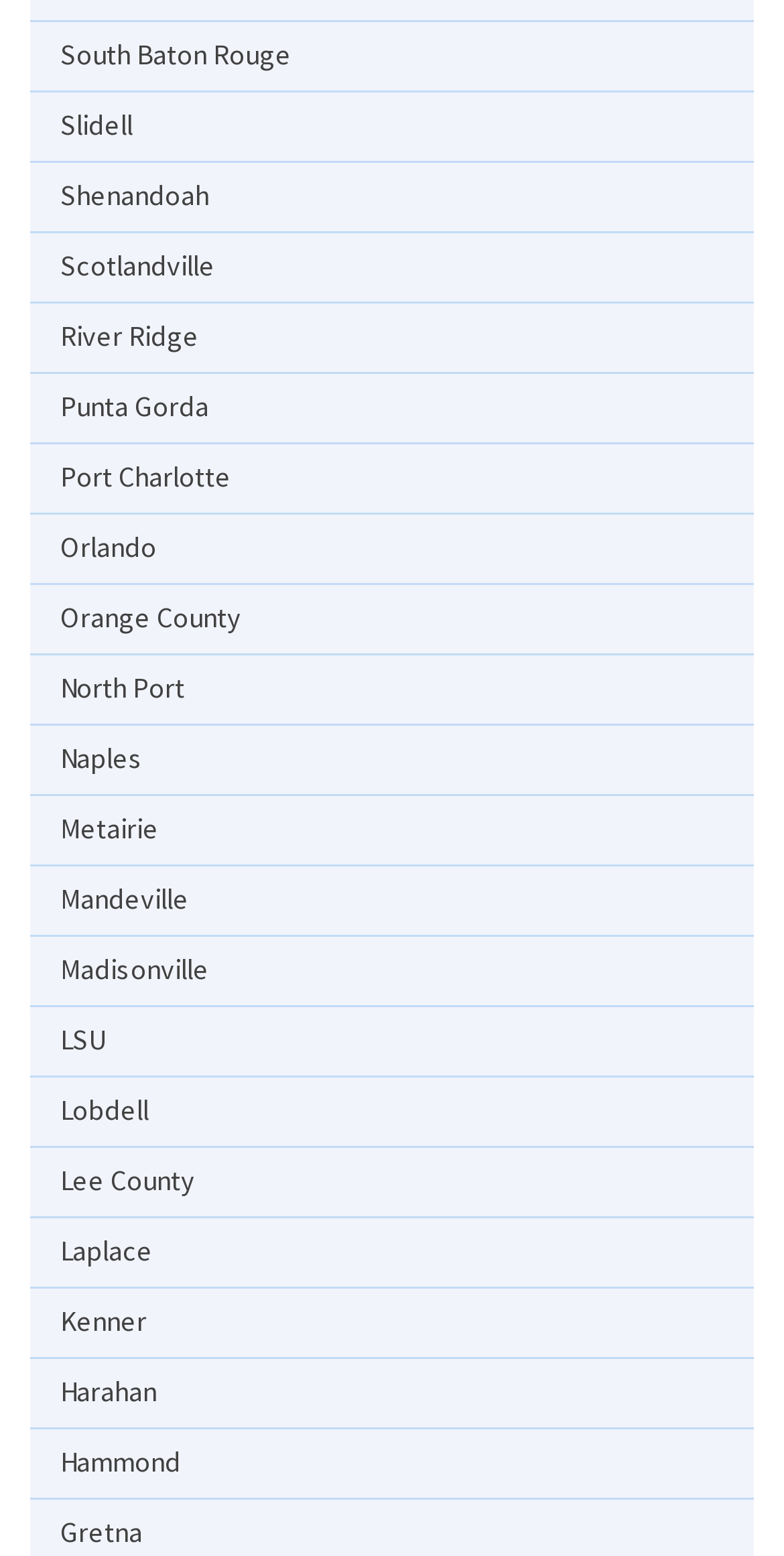Give a short answer using one word or phrase for the question:
How many locations are listed?

25